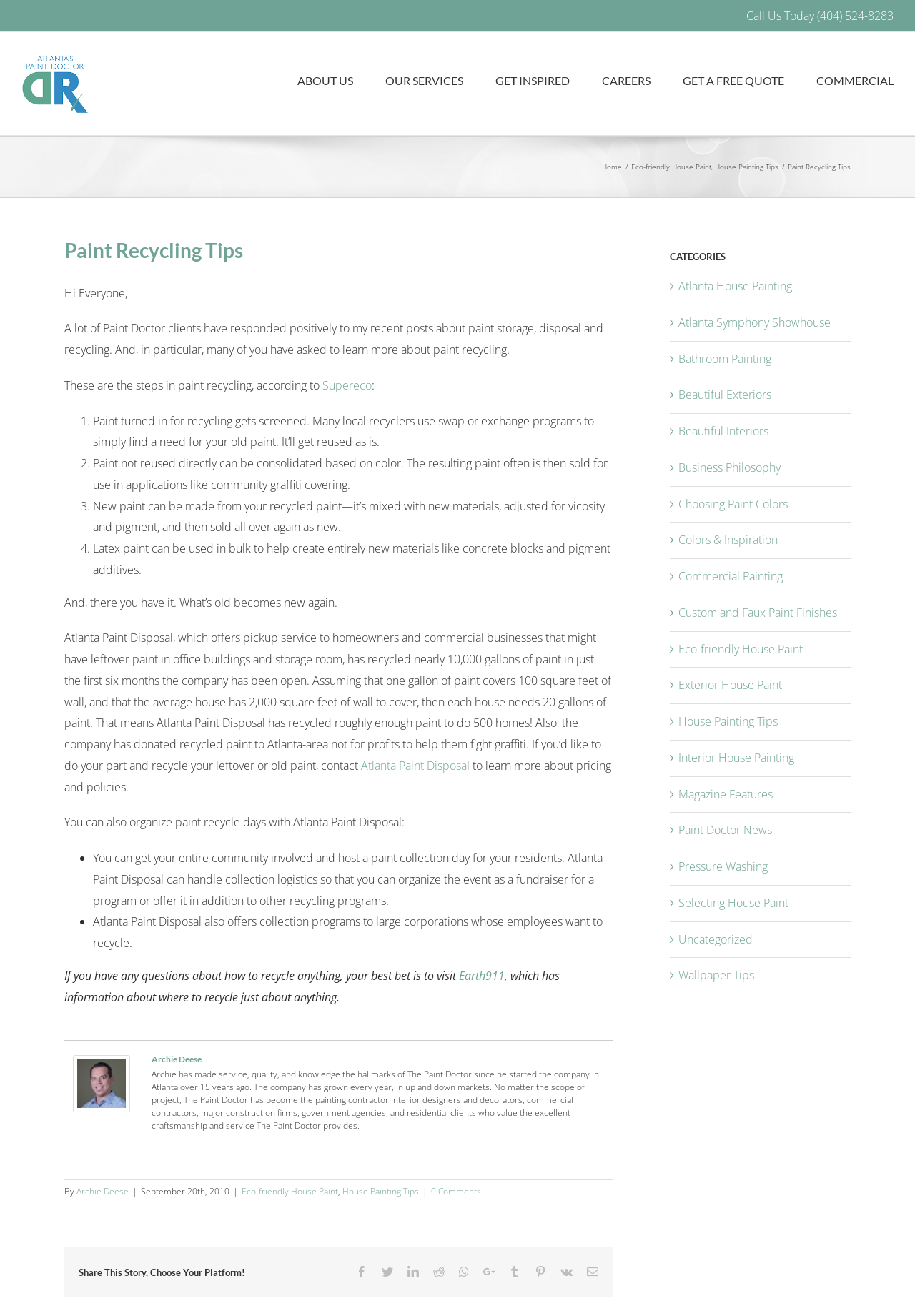Give a one-word or short-phrase answer to the following question: 
What is the name of the company that offers painting services?

The Paint Doctor